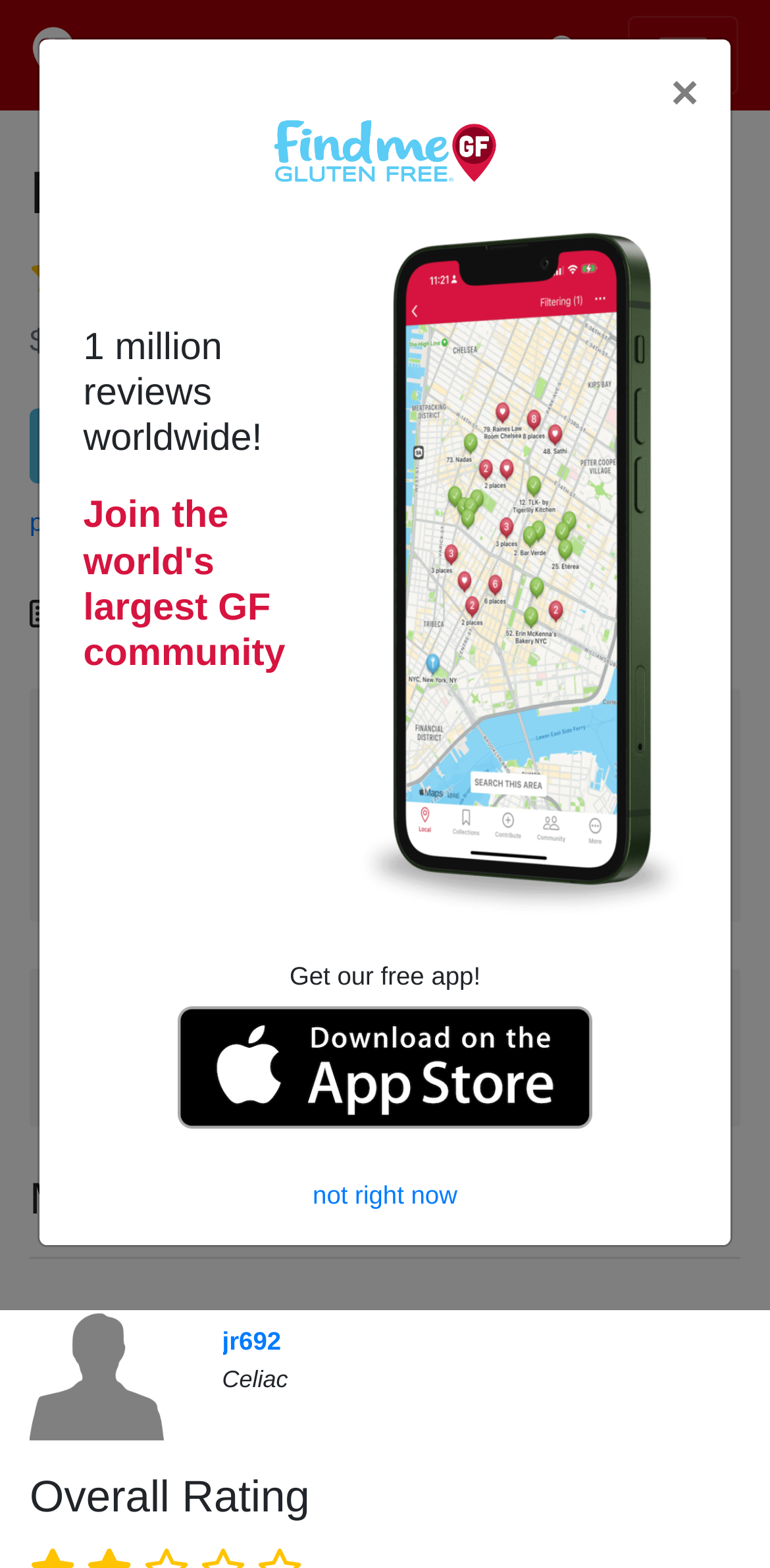Find the bounding box coordinates for the area that should be clicked to accomplish the instruction: "Write a review".

[0.038, 0.26, 0.438, 0.308]